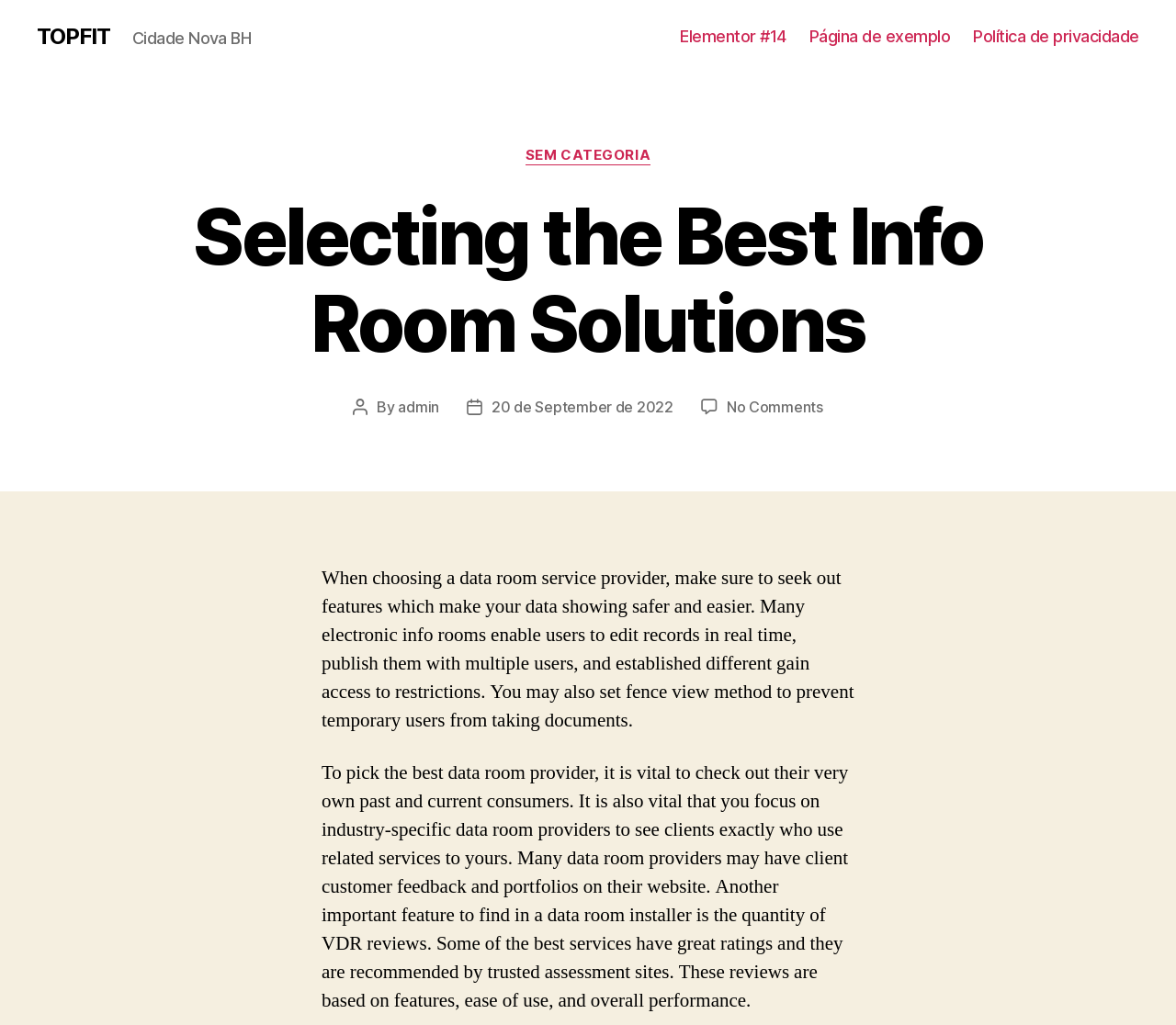What should one focus on when selecting a data room provider?
Answer the question with a detailed and thorough explanation.

The webpage suggests that to pick the best data room provider, it is vital to check out their past and current clients, and also focus on industry-specific data room providers to see clients who use related services to yours.